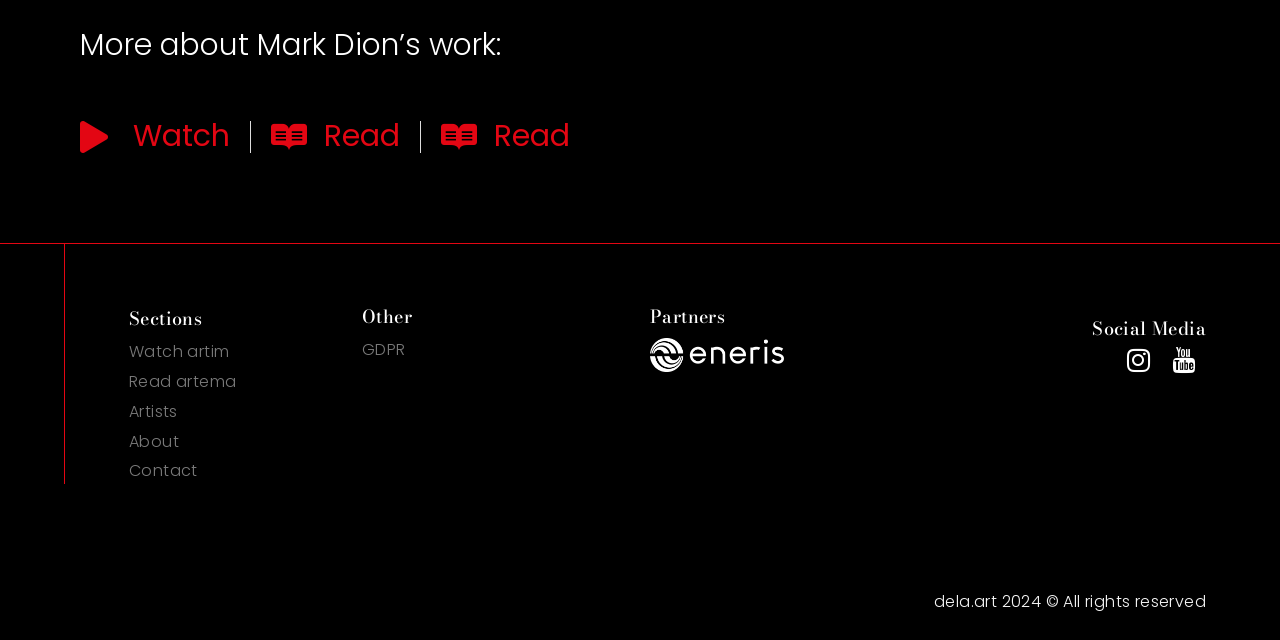Refer to the image and offer a detailed explanation in response to the question: How many headings are present on the page?

There are four headings on the page, which are 'Sections', 'Other', 'Partners', and 'Social Media'.